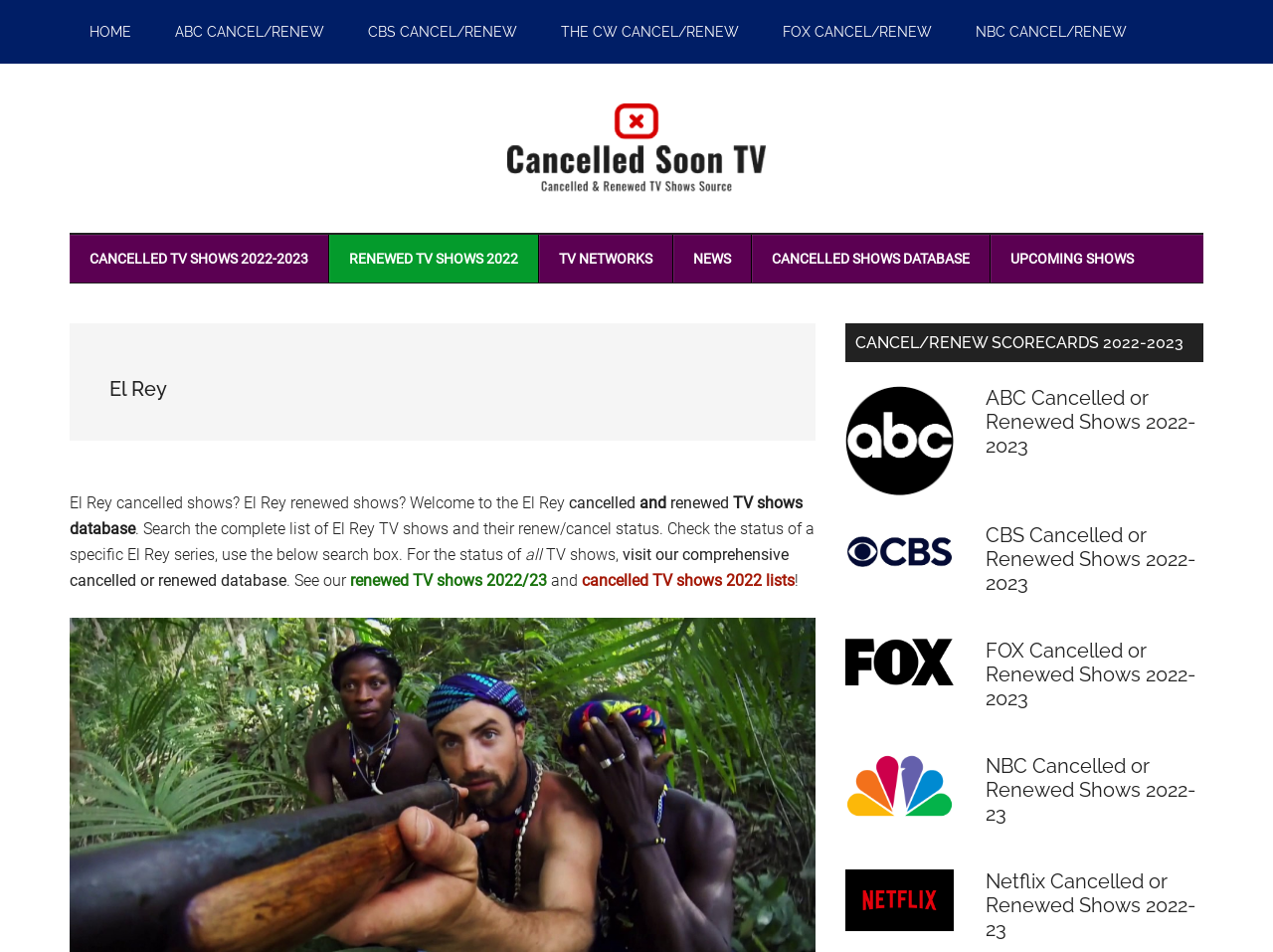Specify the bounding box coordinates for the region that must be clicked to perform the given instruction: "Check the status of ABC cancelled or renewed shows".

[0.774, 0.406, 0.939, 0.481]